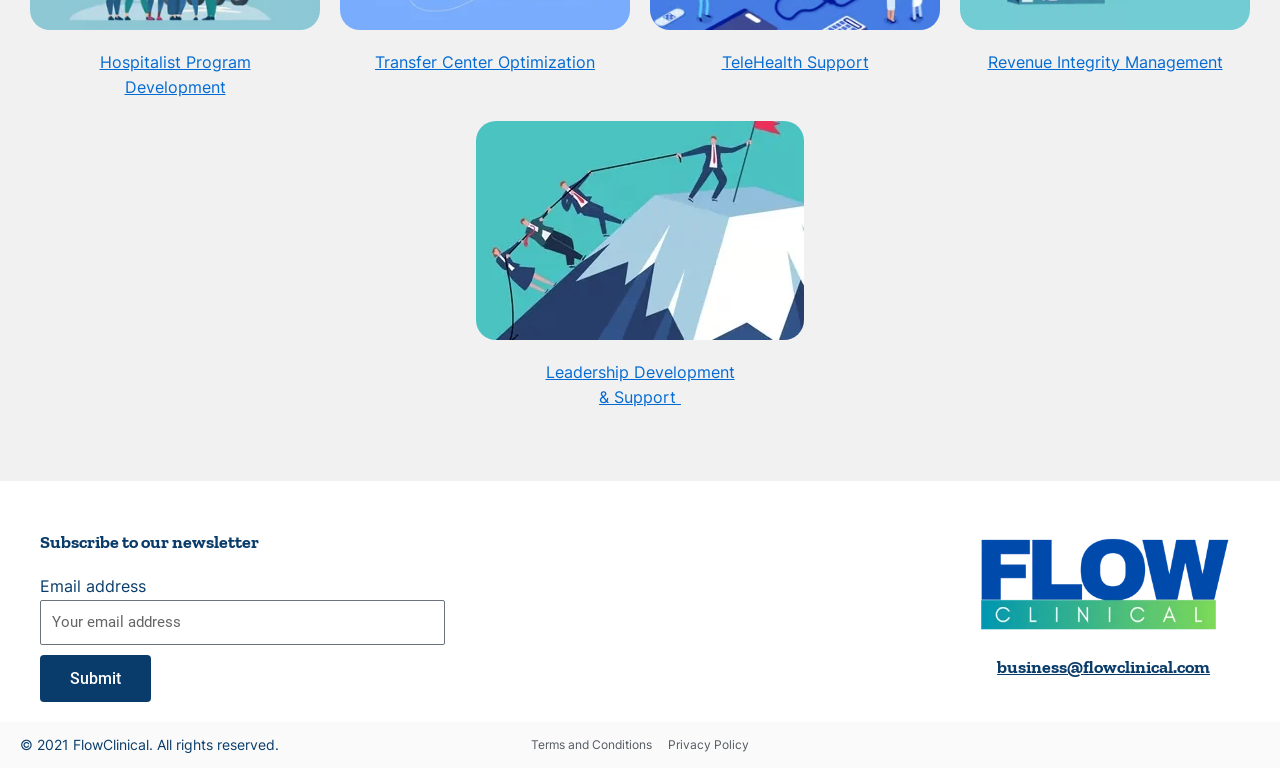Determine the bounding box coordinates of the clickable area required to perform the following instruction: "Explore 'Games' category". The coordinates should be represented as four float numbers between 0 and 1: [left, top, right, bottom].

None